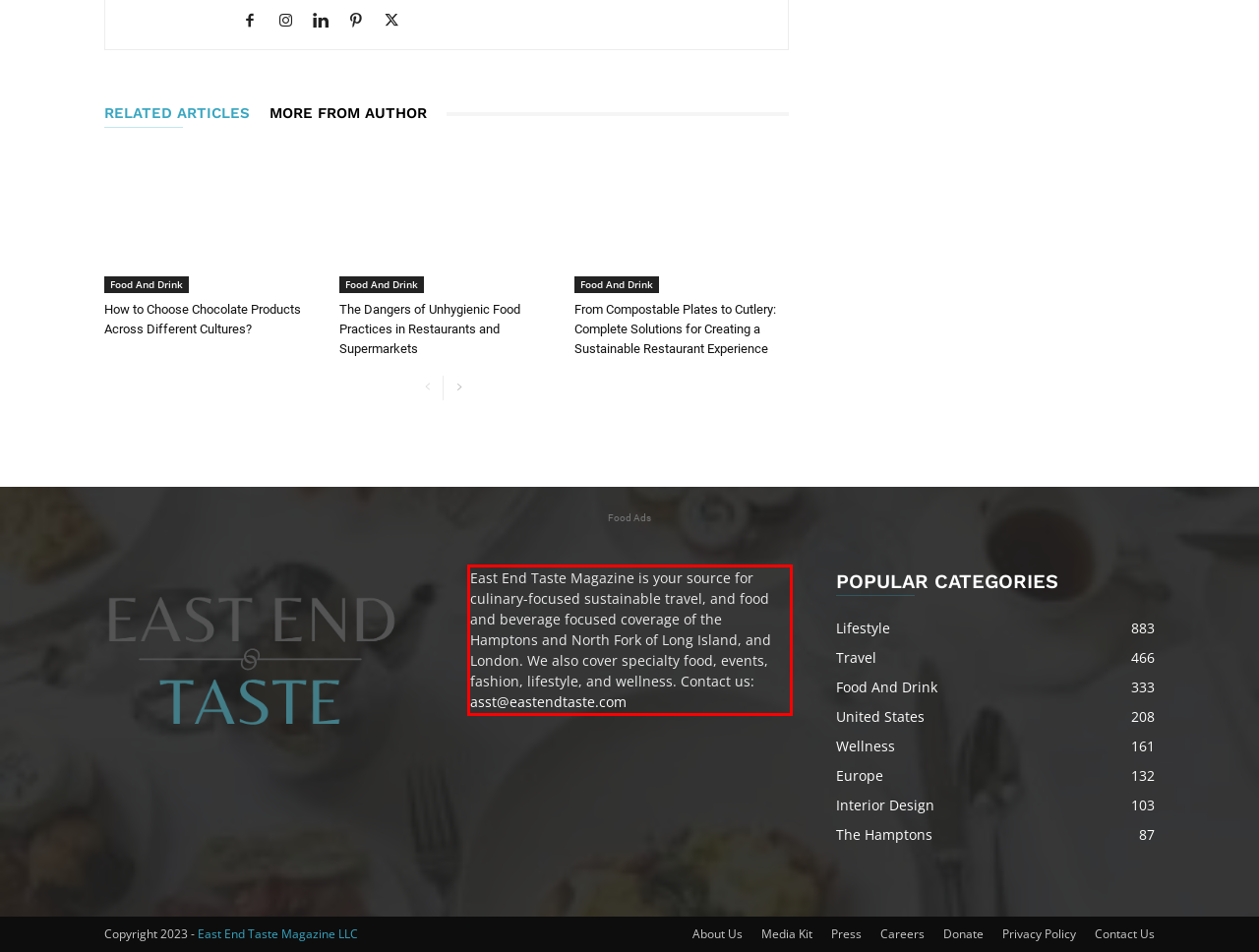Identify the text inside the red bounding box in the provided webpage screenshot and transcribe it.

East End Taste Magazine is your source for culinary-focused sustainable travel, and food and beverage focused coverage of the Hamptons and North Fork of Long Island, and London. We also cover specialty food, events, fashion, lifestyle, and wellness. Contact us: asst@eastendtaste.com